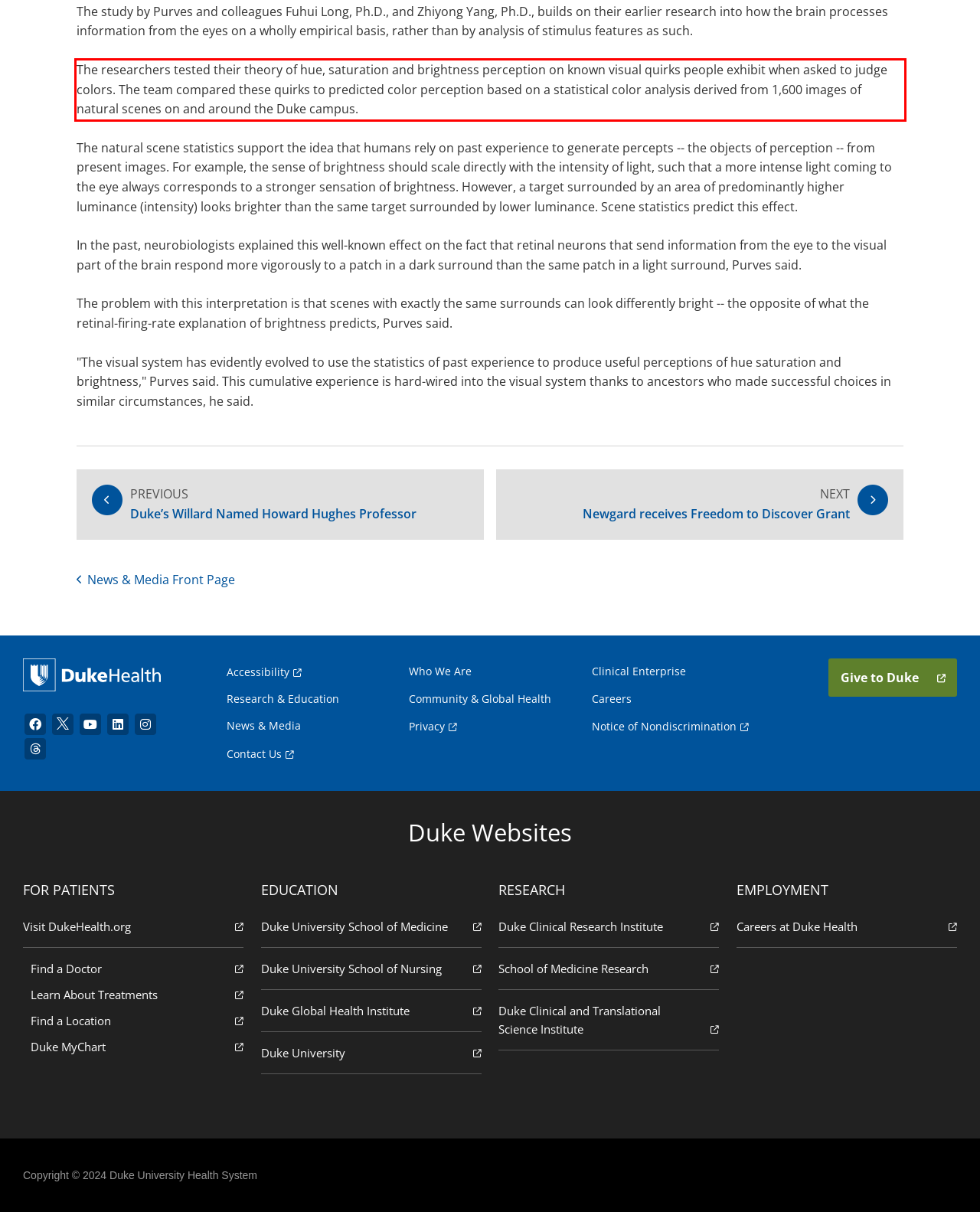You have a screenshot of a webpage, and there is a red bounding box around a UI element. Utilize OCR to extract the text within this red bounding box.

The researchers tested their theory of hue, saturation and brightness perception on known visual quirks people exhibit when asked to judge colors. The team compared these quirks to predicted color perception based on a statistical color analysis derived from 1,600 images of natural scenes on and around the Duke campus.